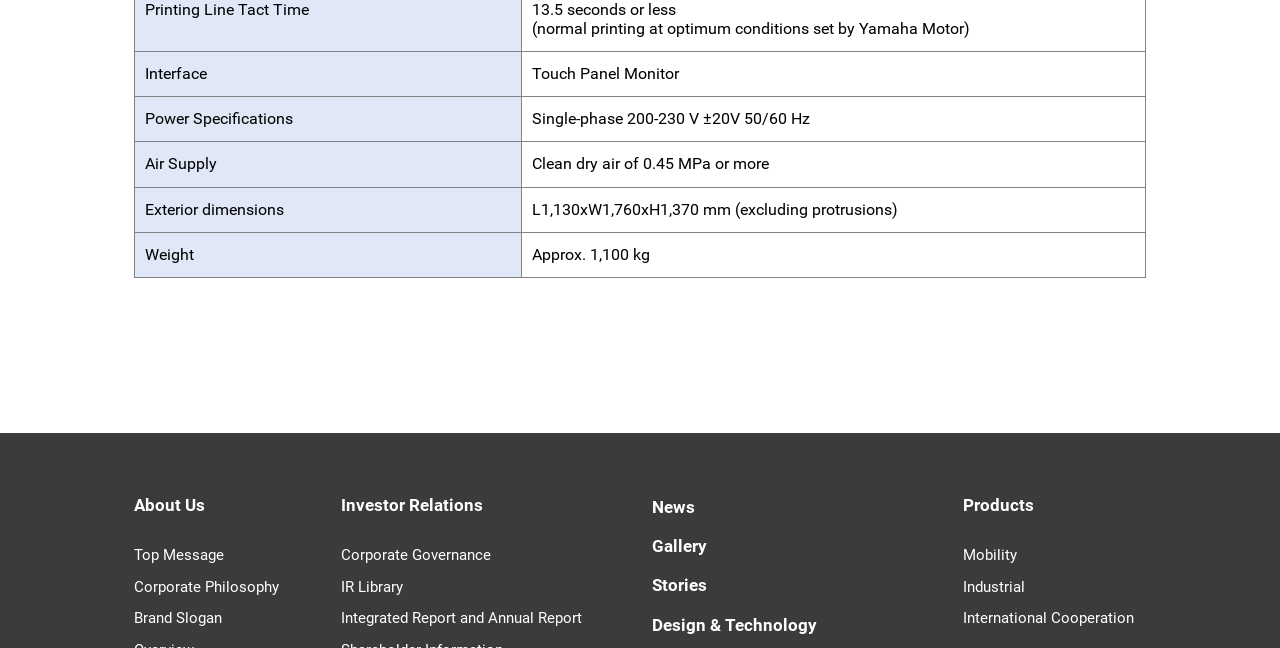Can you show the bounding box coordinates of the region to click on to complete the task described in the instruction: "Read News"?

[0.509, 0.766, 0.543, 0.8]